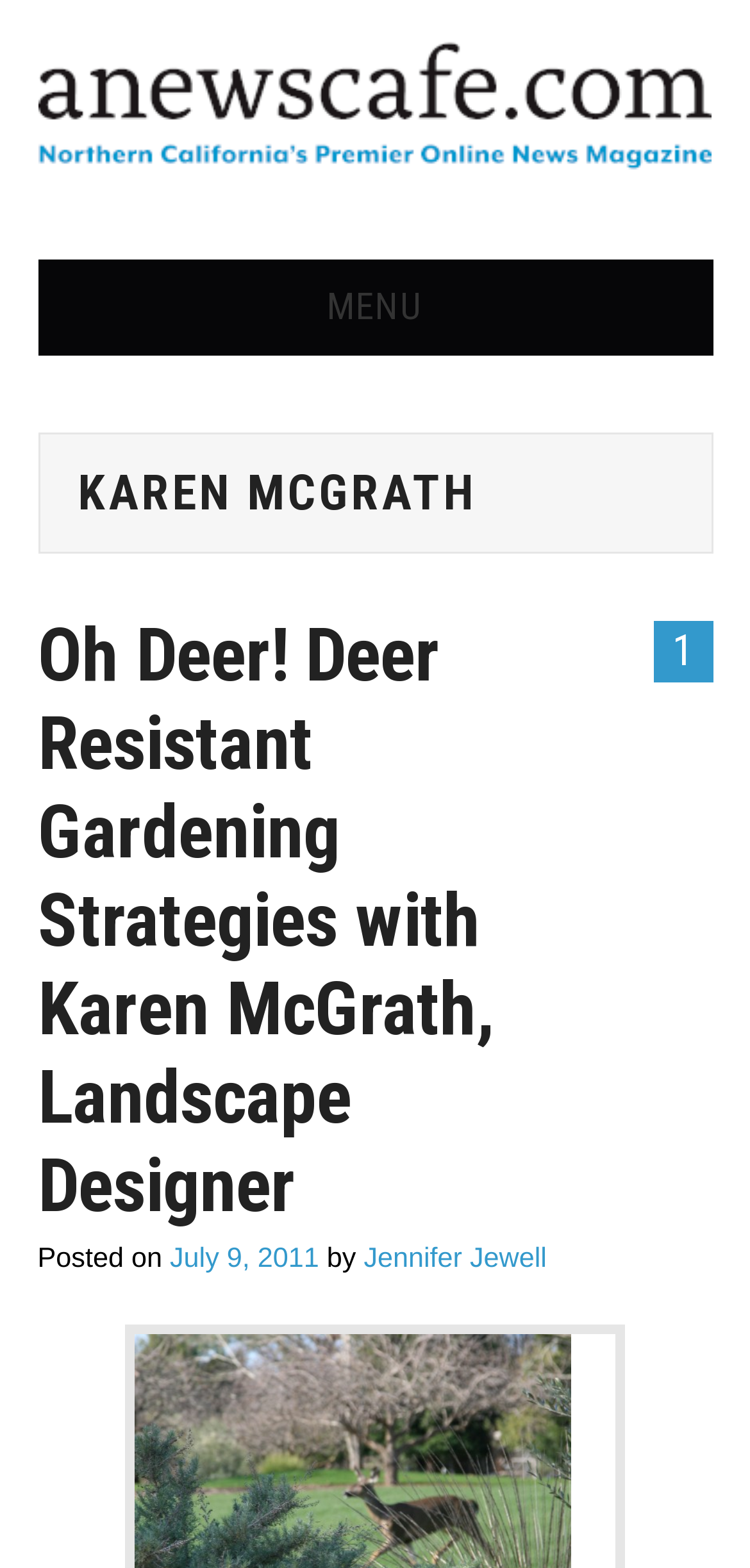What is the topic of the article?
Kindly offer a comprehensive and detailed response to the question.

I found the answer by looking at the heading element that contains the text 'Oh Deer! Deer Resistant Gardening Strategies with Karen McGrath, Landscape Designer', which suggests that the article is about deer resistant gardening strategies.